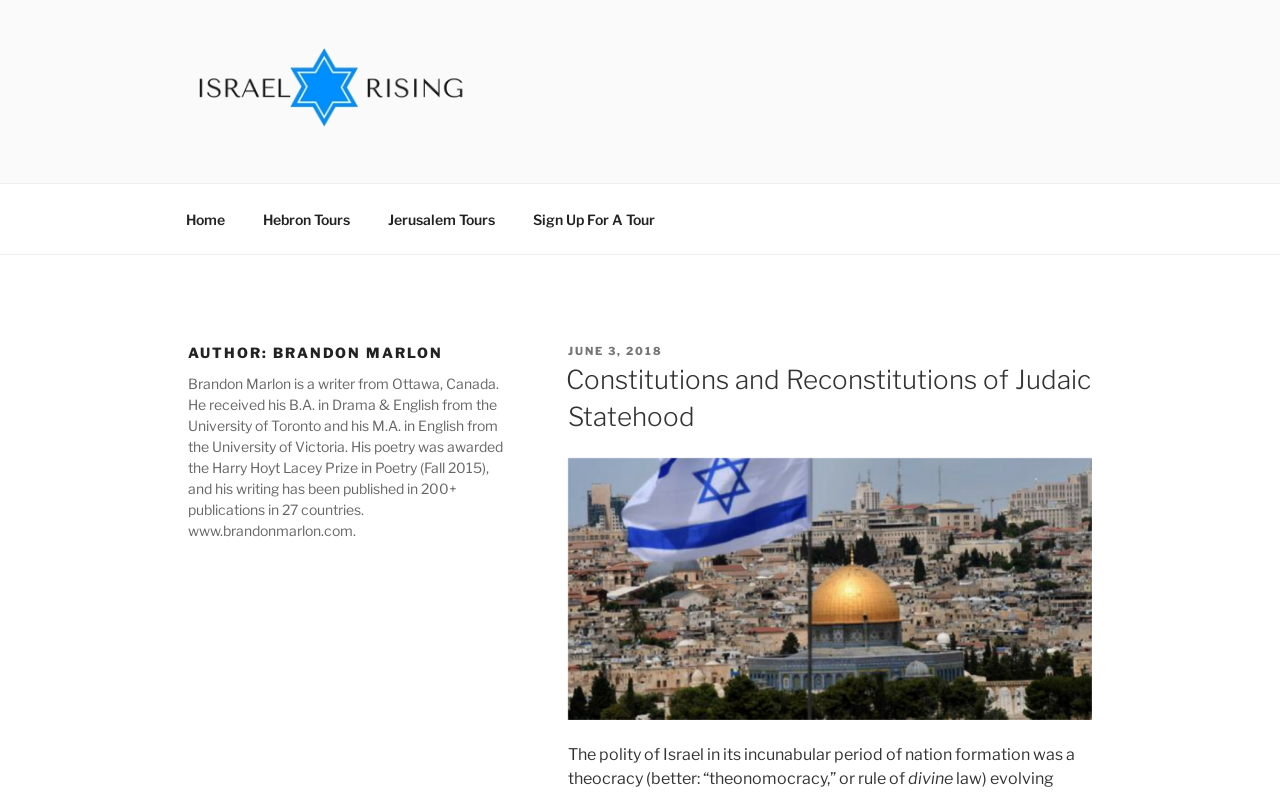Answer the question using only a single word or phrase: 
What is the author's name?

Brandon Marlon